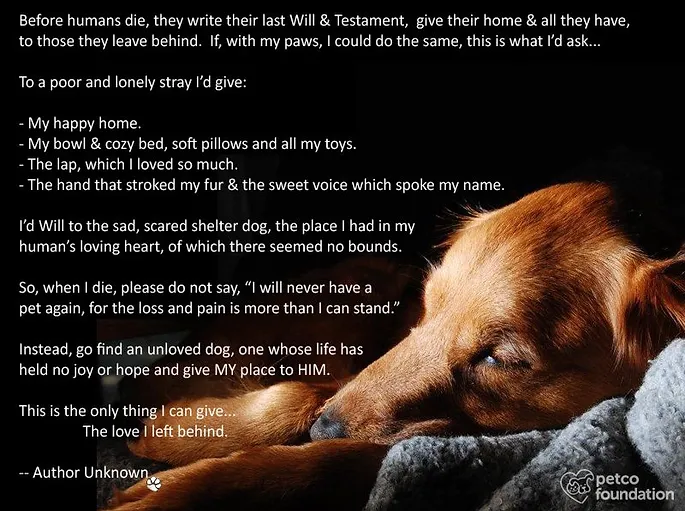Please reply with a single word or brief phrase to the question: 
What is the purpose of the image?

To promote adoption